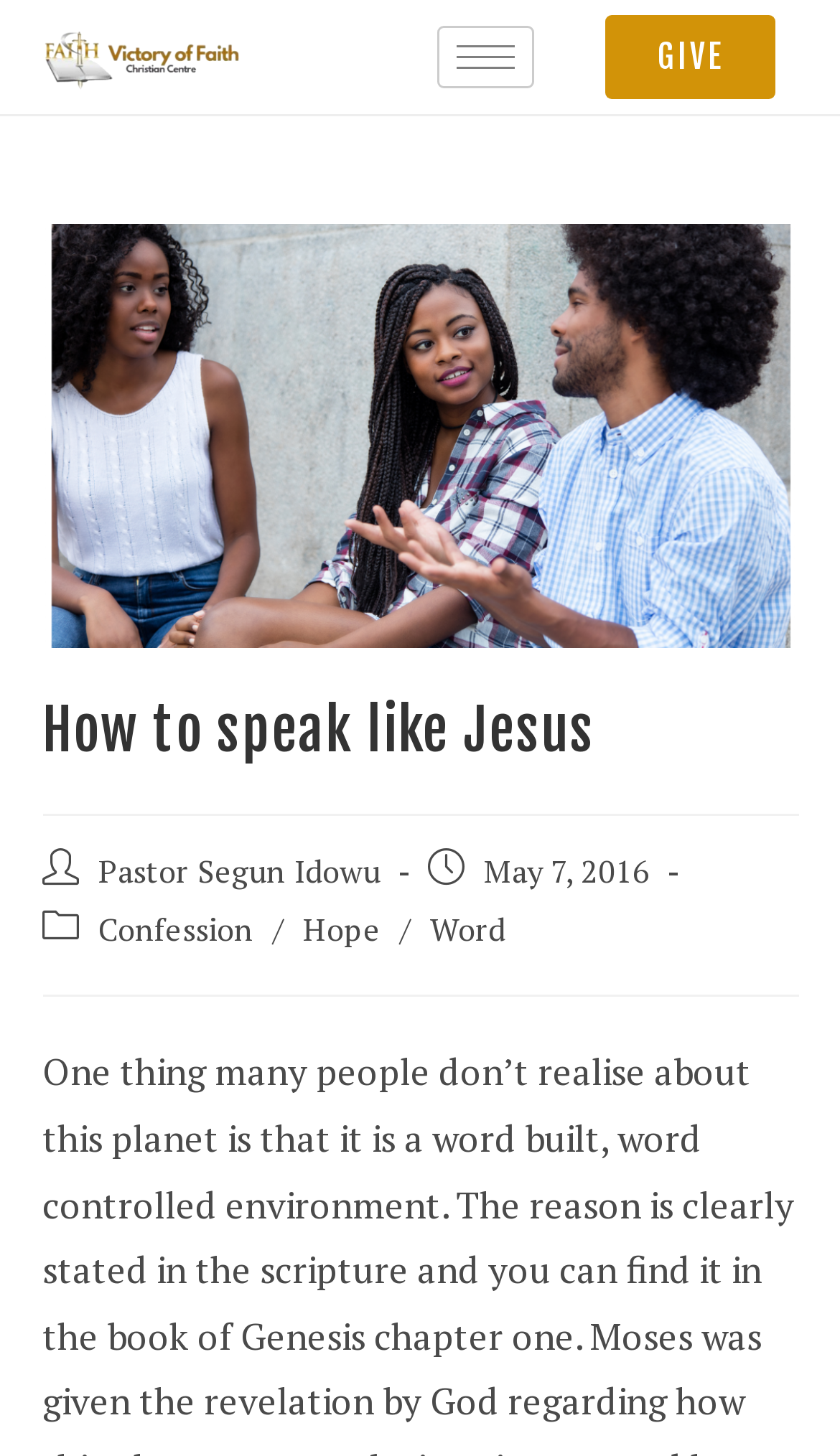Answer the question using only a single word or phrase: 
What is the name of the pastor?

Pastor Segun Idowu